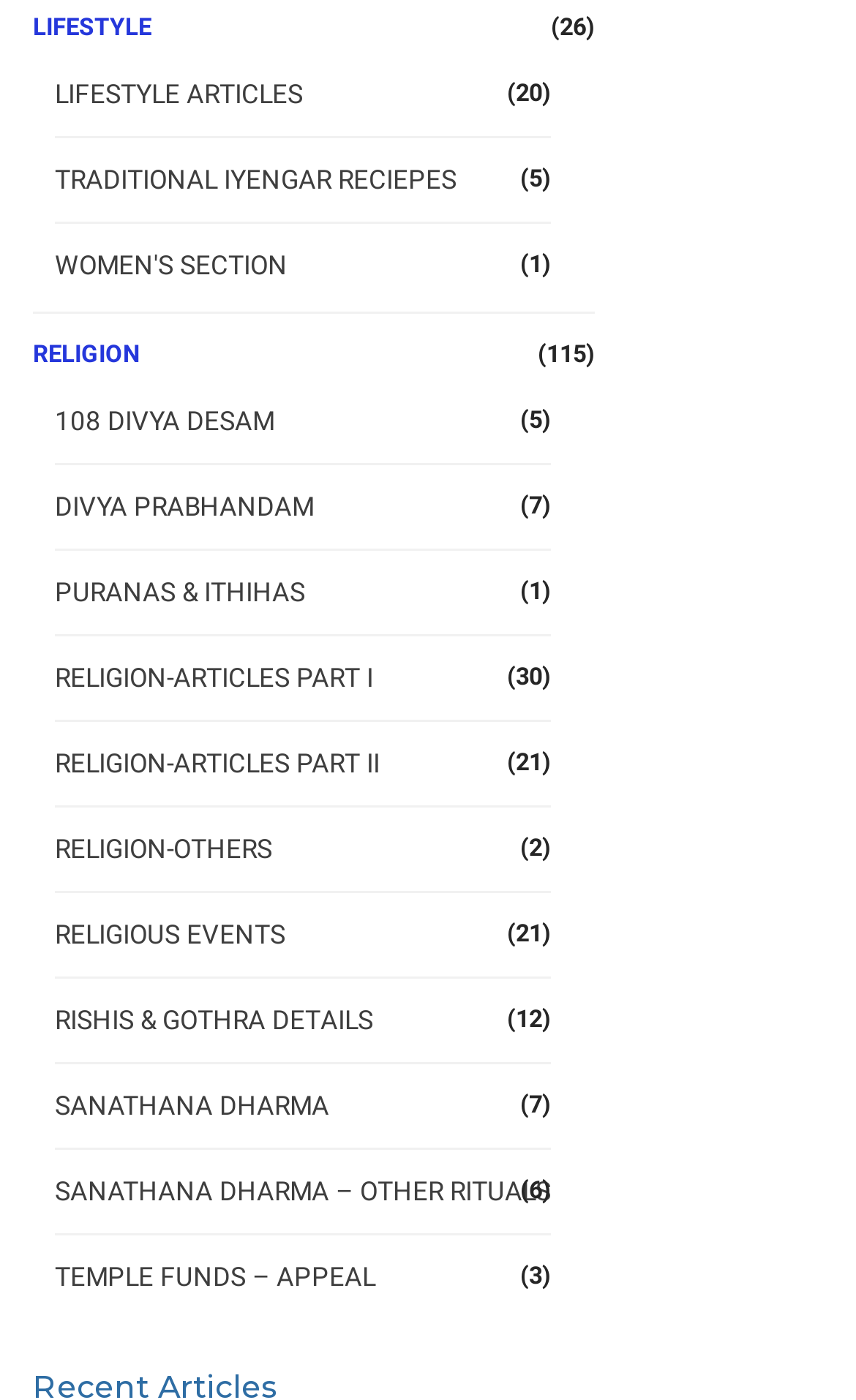What is the position of the link 'RISHIS & GOTHRA DETAILS'?
Answer the question with a single word or phrase by looking at the picture.

Below 'RELIGIOUS EVENTS'